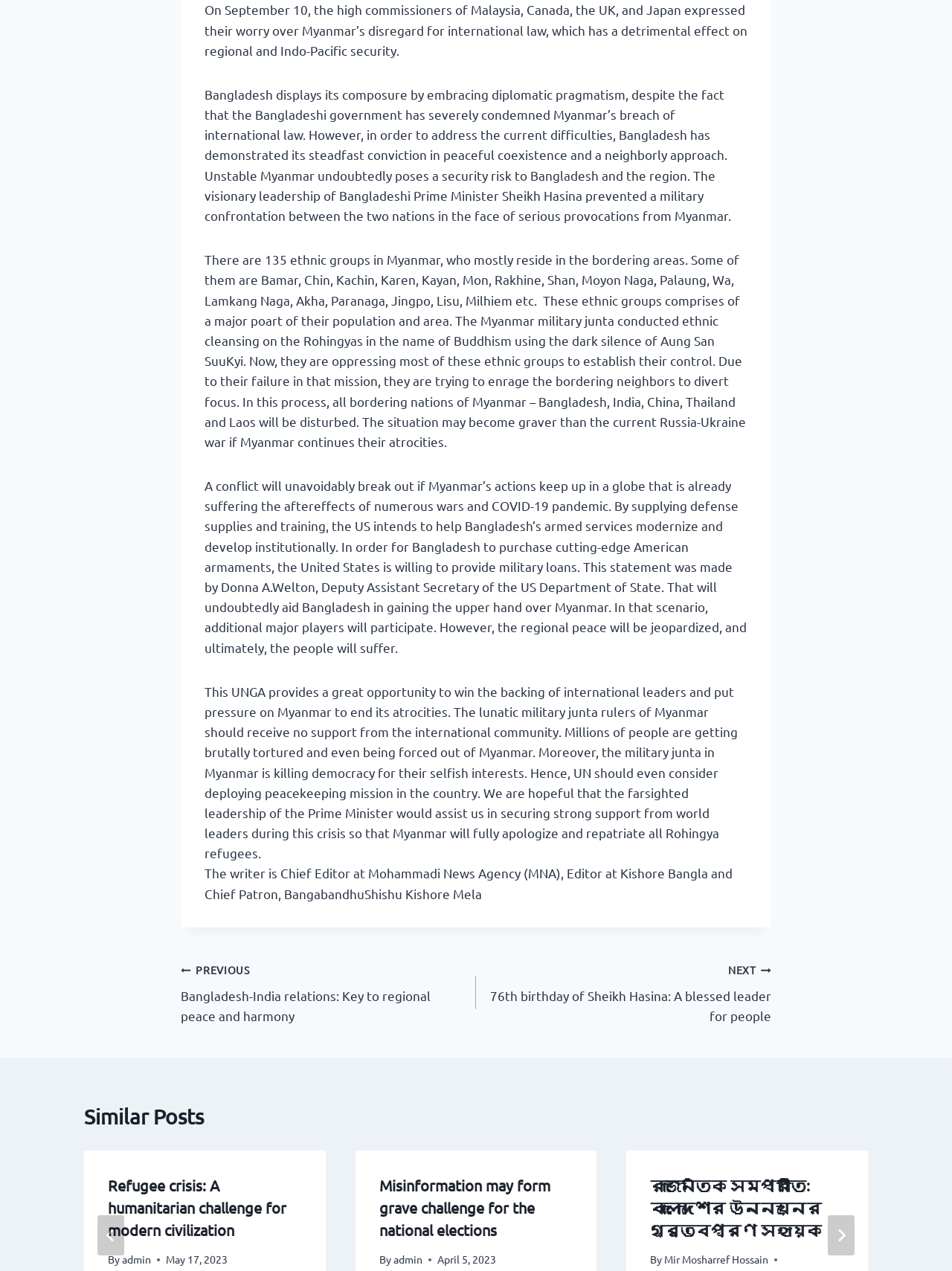What is the title of the previous post?
Refer to the image and answer the question using a single word or phrase.

Bangladesh-India relations: Key to regional peace and harmony